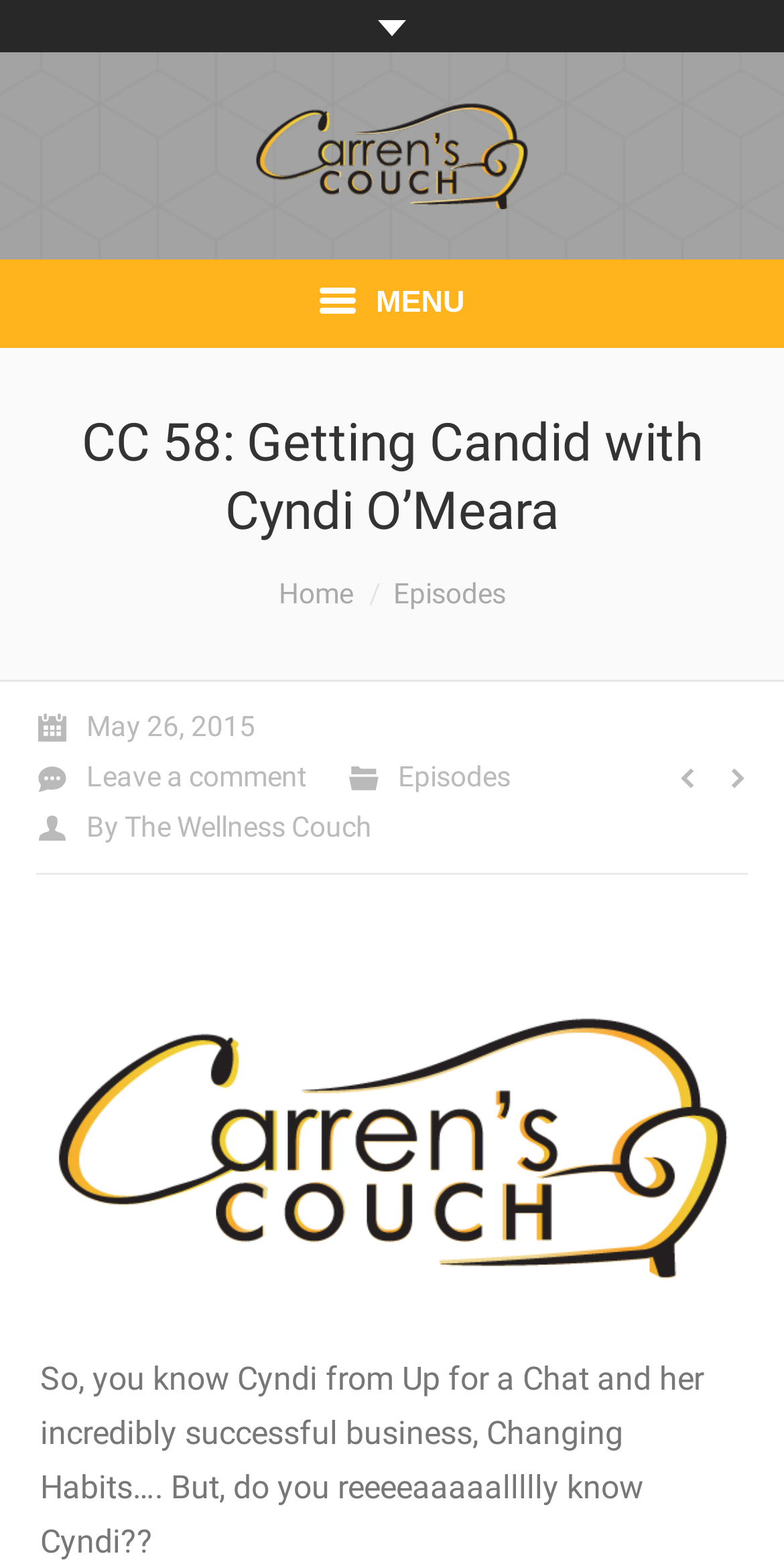Can you provide the bounding box coordinates for the element that should be clicked to implement the instruction: "Leave a comment on the episode"?

[0.046, 0.48, 0.392, 0.512]